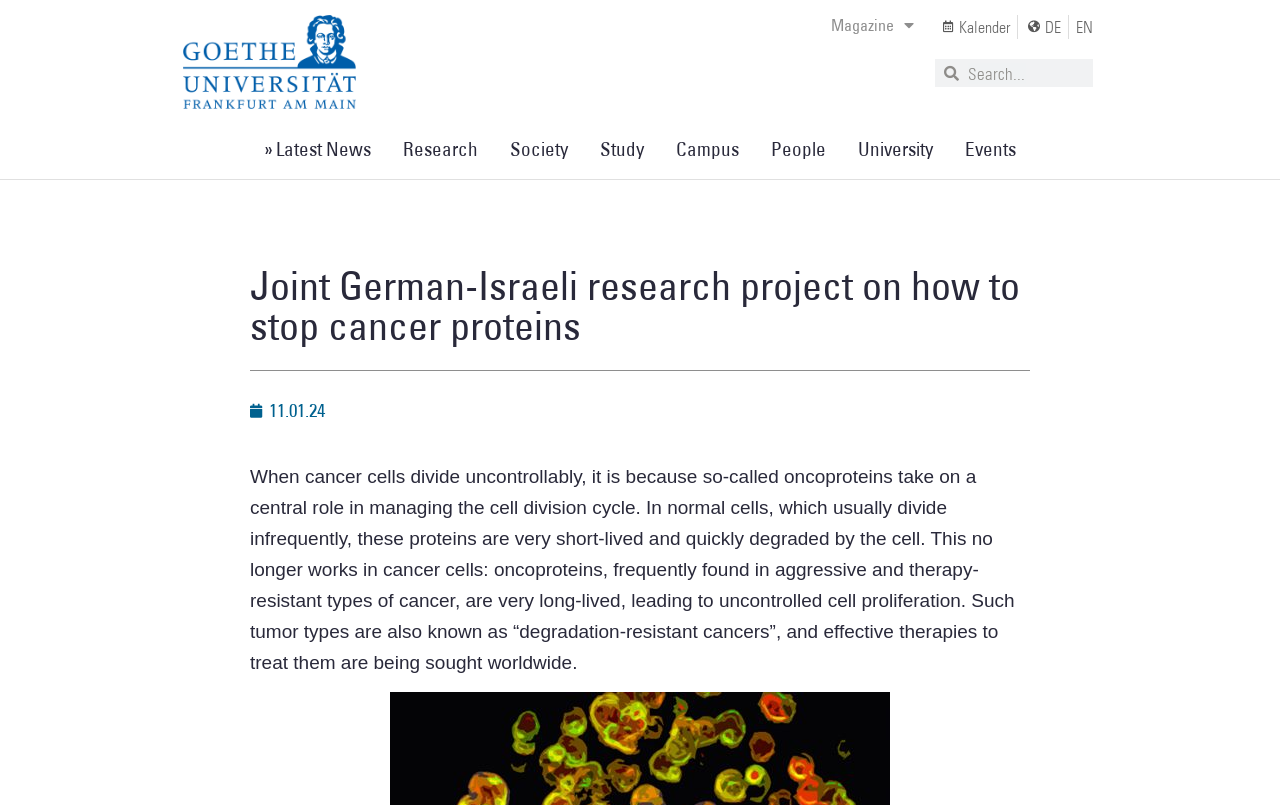From the image, can you give a detailed response to the question below:
What is the language of the webpage?

I determined the language of the webpage by looking at the links 'DE' and 'EN' at the top of the page, which suggest that the webpage is available in both German and English.